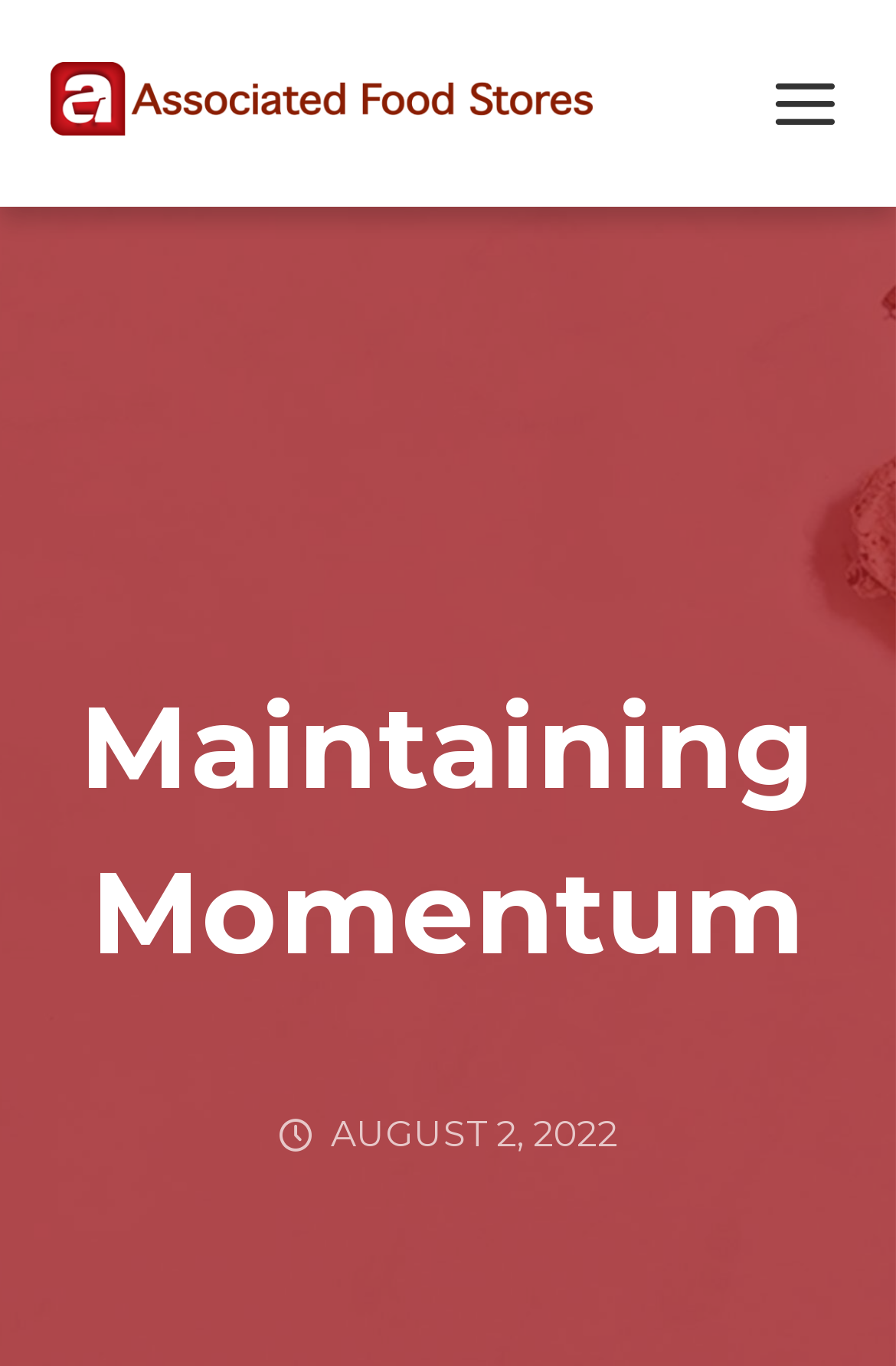Locate the bounding box coordinates of the UI element described by: "aria-label="Show Next Mobile Menu"". Provide the coordinates as four float numbers between 0 and 1, formatted as [left, top, right, bottom].

[0.836, 0.045, 0.962, 0.113]